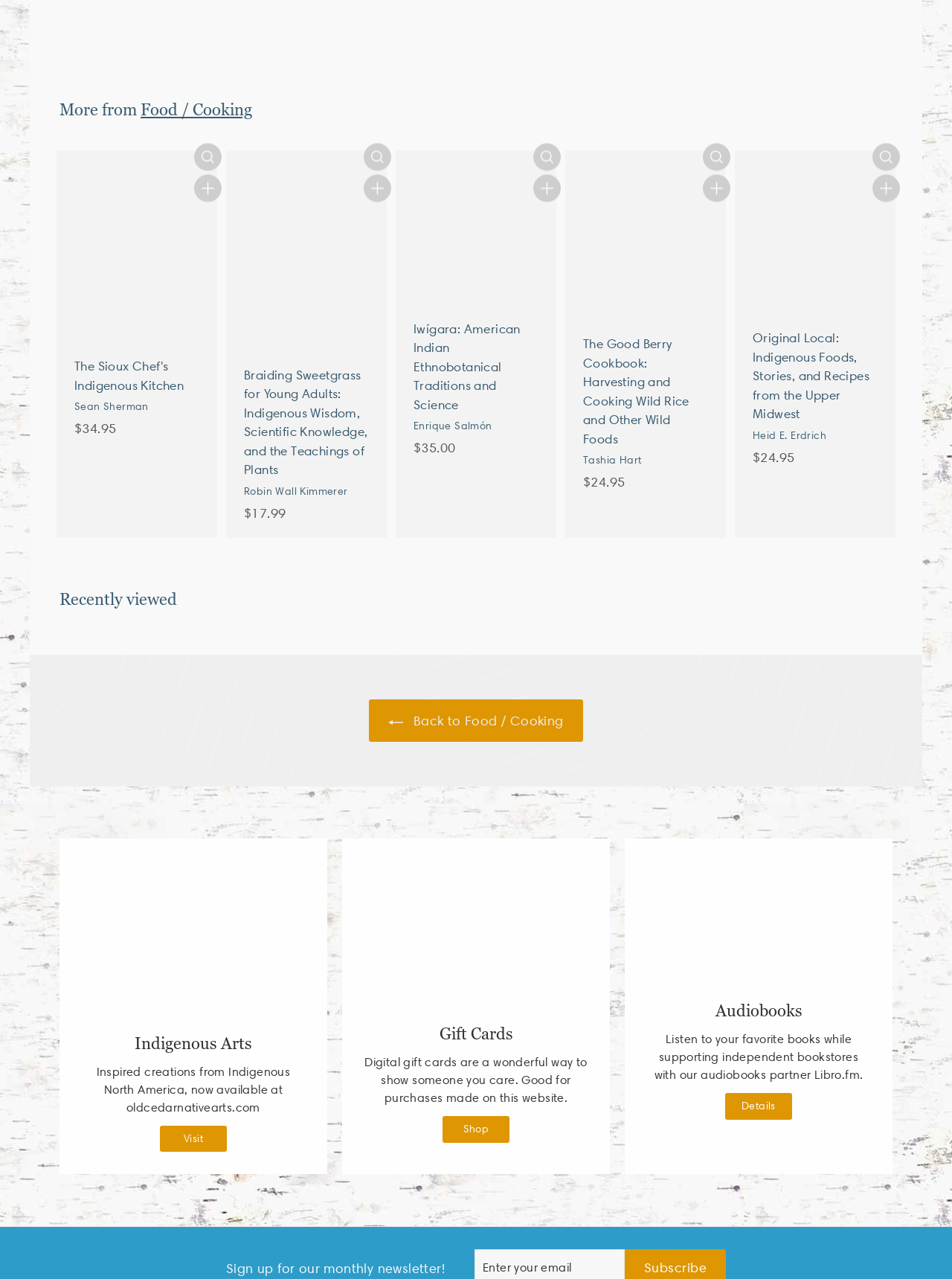What type of products are displayed on this webpage?
Give a detailed explanation using the information visible in the image.

Based on the webpage content, I can see that there are book titles and authors listed, along with prices and 'Add to cart' buttons. Additionally, there are links to 'Gift Cards' and 'Audiobooks', which suggests that this webpage is displaying products related to books and gifts.